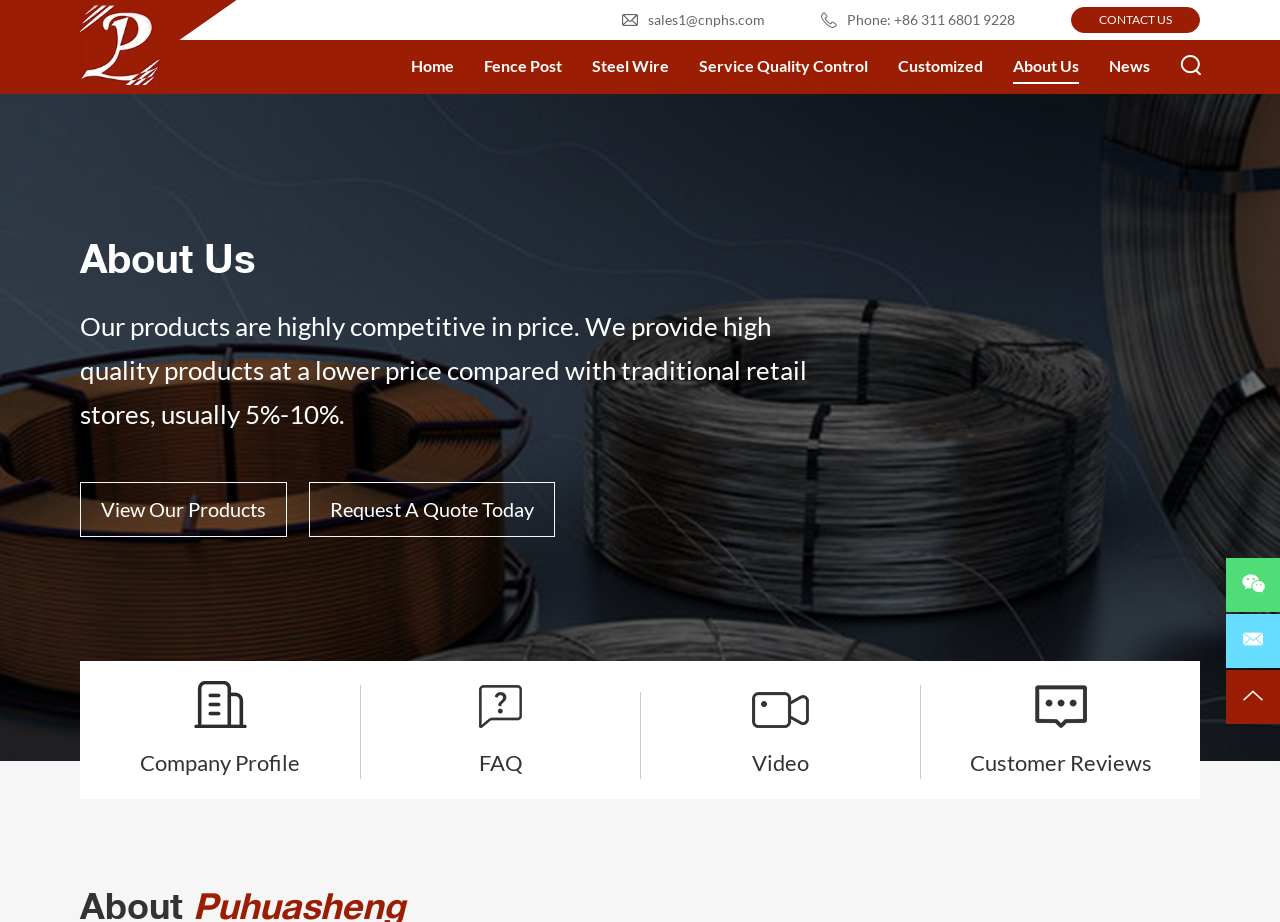Locate the bounding box coordinates of the area where you should click to accomplish the instruction: "View the company profile".

[0.109, 0.739, 0.234, 0.845]